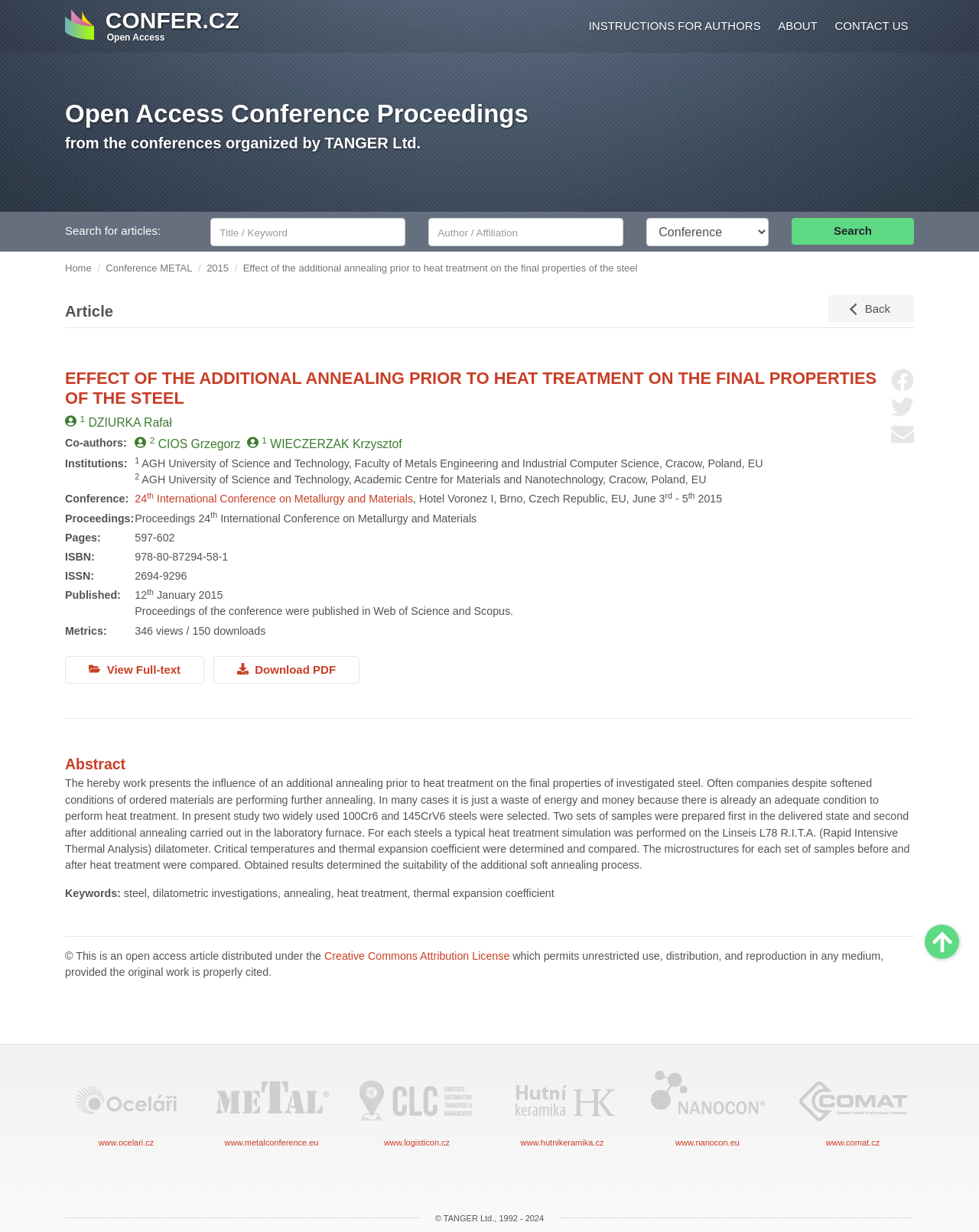Provide the text content of the webpage's main heading.

Open Access Conference Proceedings